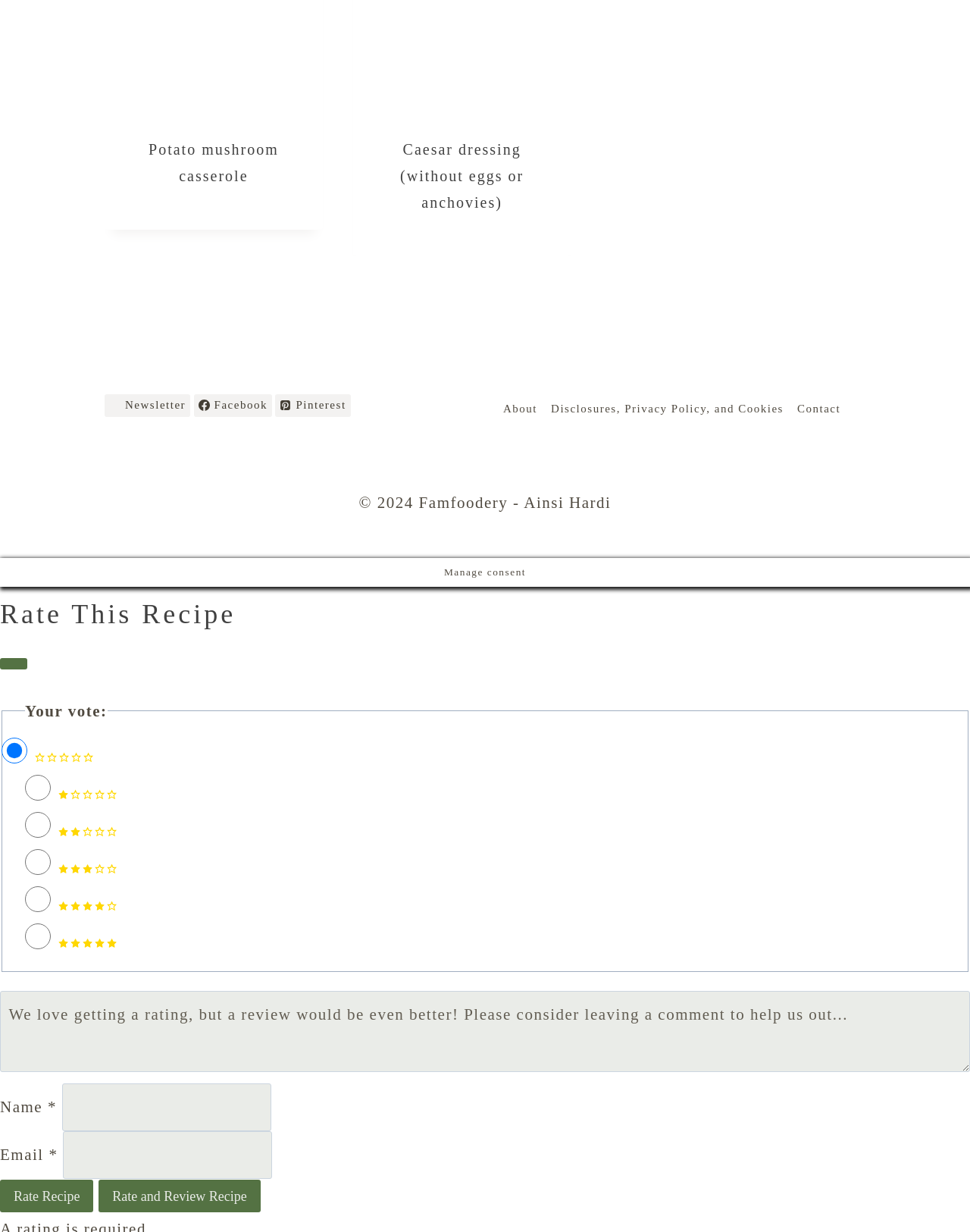Determine the bounding box coordinates of the element that should be clicked to execute the following command: "Click on the 'Caesar dressing (without eggs or anchovies)' link".

[0.413, 0.115, 0.54, 0.171]